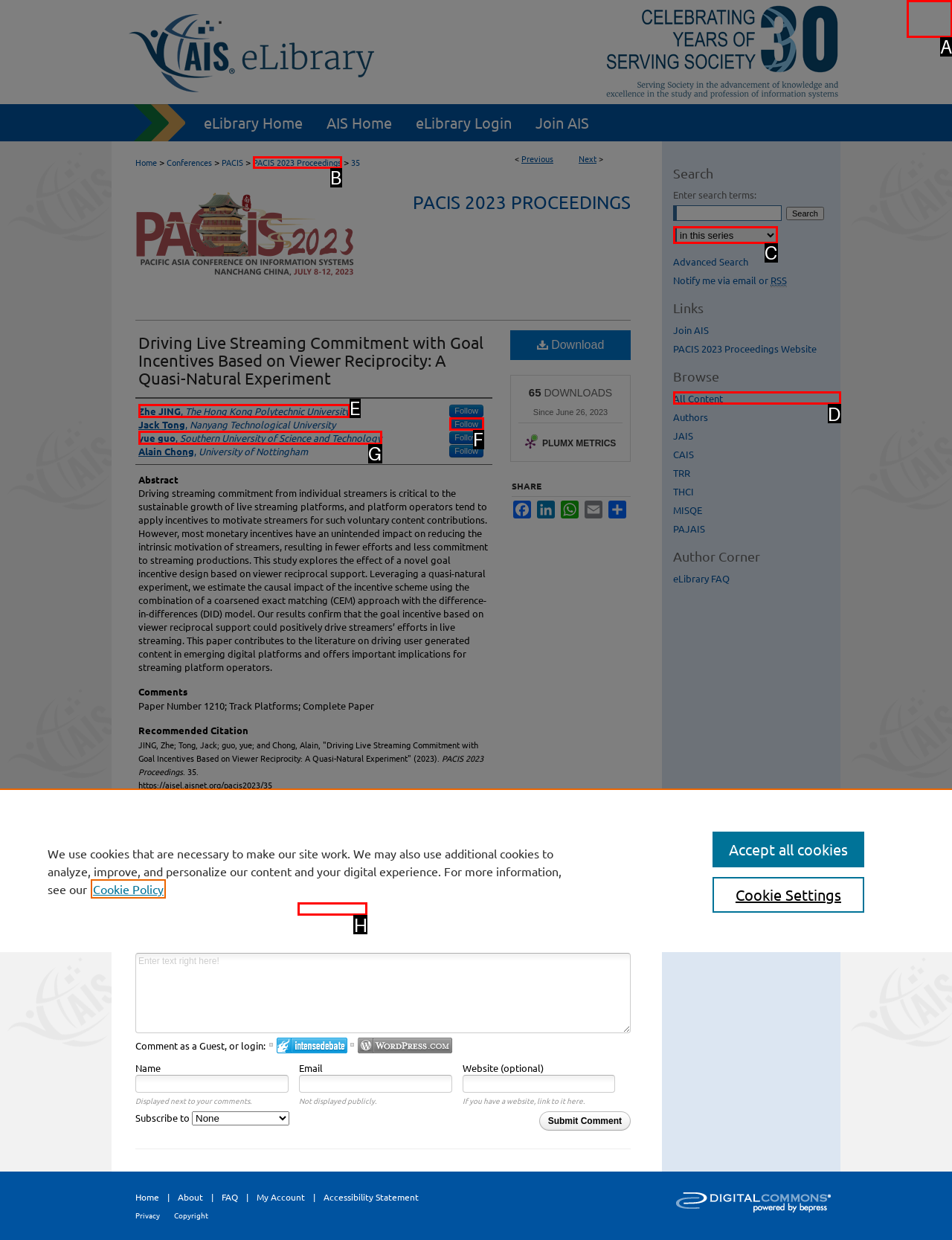Identify the correct letter of the UI element to click for this task: Click on the 'Menu' link
Respond with the letter from the listed options.

A